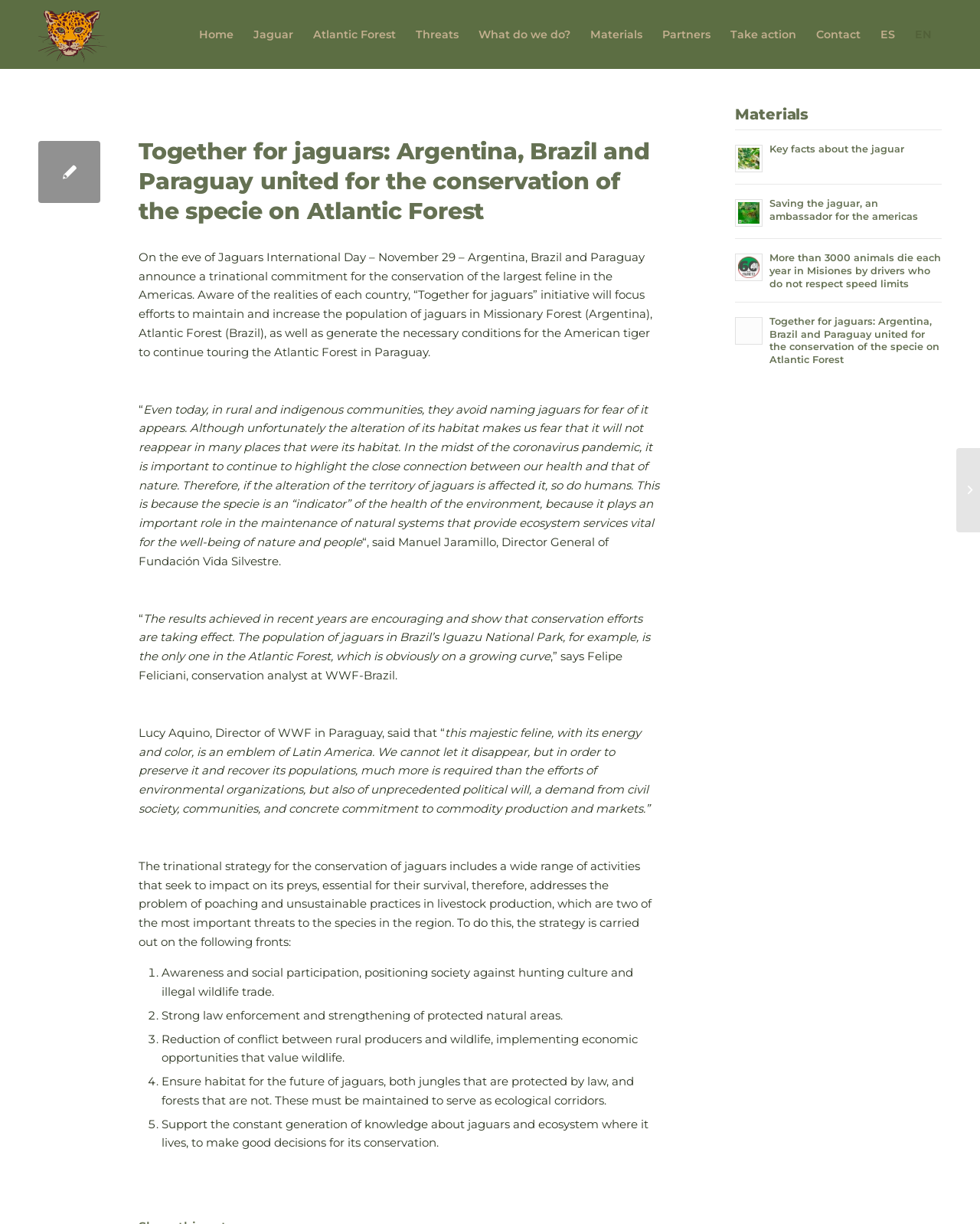Please extract the primary headline from the webpage.

Together for jaguars: Argentina, Brazil and Paraguay united for the conservation of the specie on Atlantic Forest